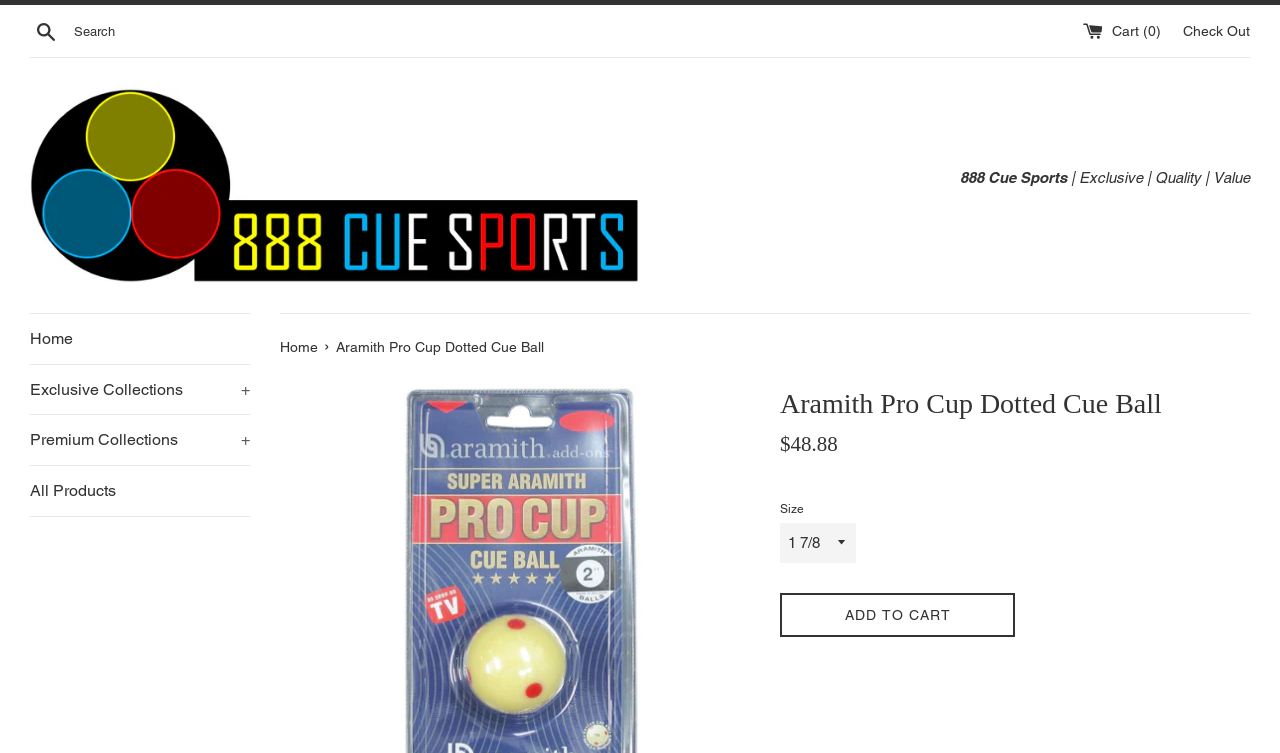Pinpoint the bounding box coordinates for the area that should be clicked to perform the following instruction: "Check out".

[0.924, 0.03, 0.977, 0.051]